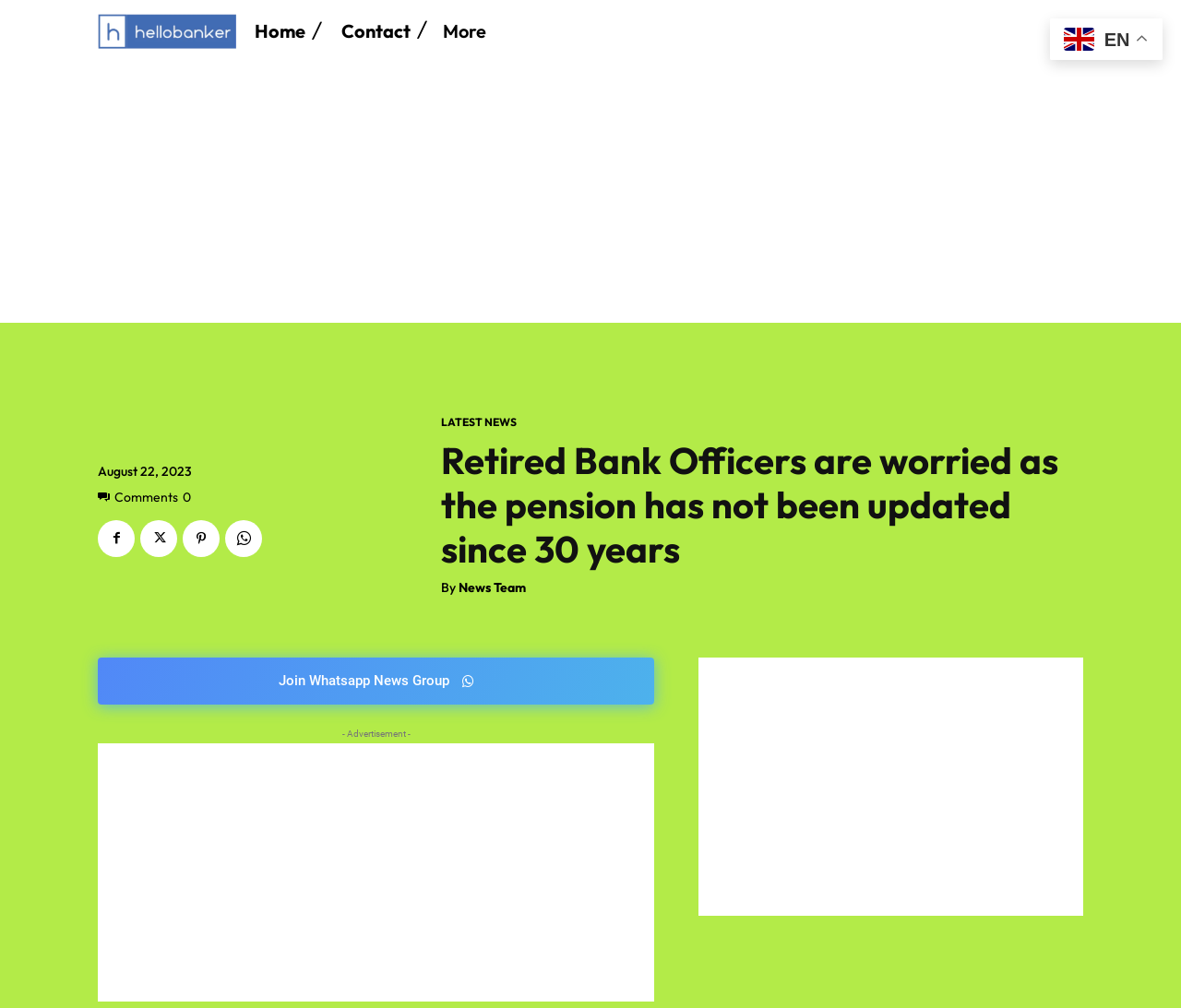Refer to the image and provide an in-depth answer to the question: 
What is the language of the webpage?

I found the language of the webpage by looking at the image element on the webpage, which is located at the top-right corner of the page and has a bounding box of [0.901, 0.027, 0.927, 0.05]. The image is labeled as 'en', which is an abbreviation for English, indicating that the language of the webpage is English.